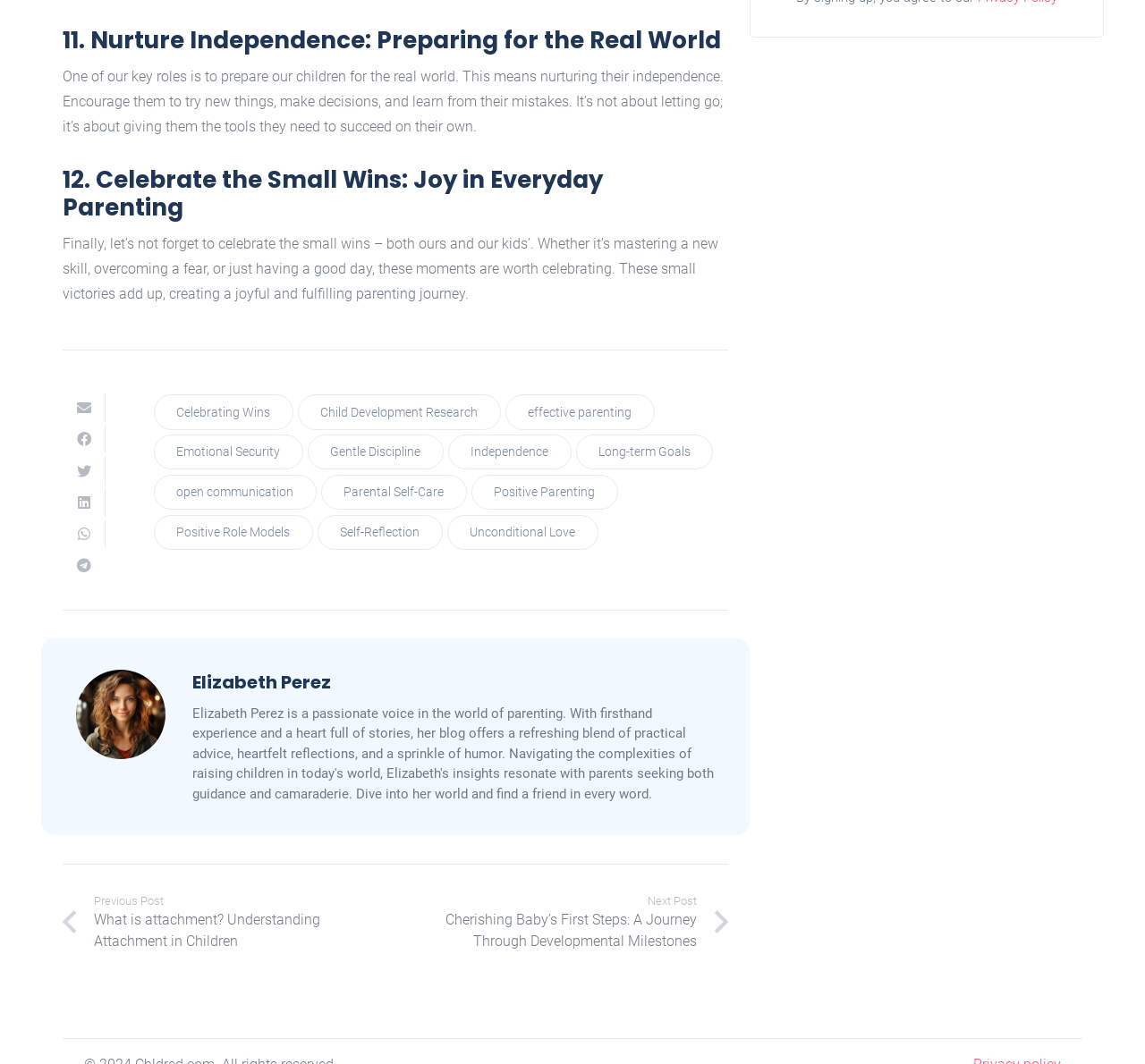Respond to the question below with a single word or phrase: What is the topic of the previous post?

Attachment in Children